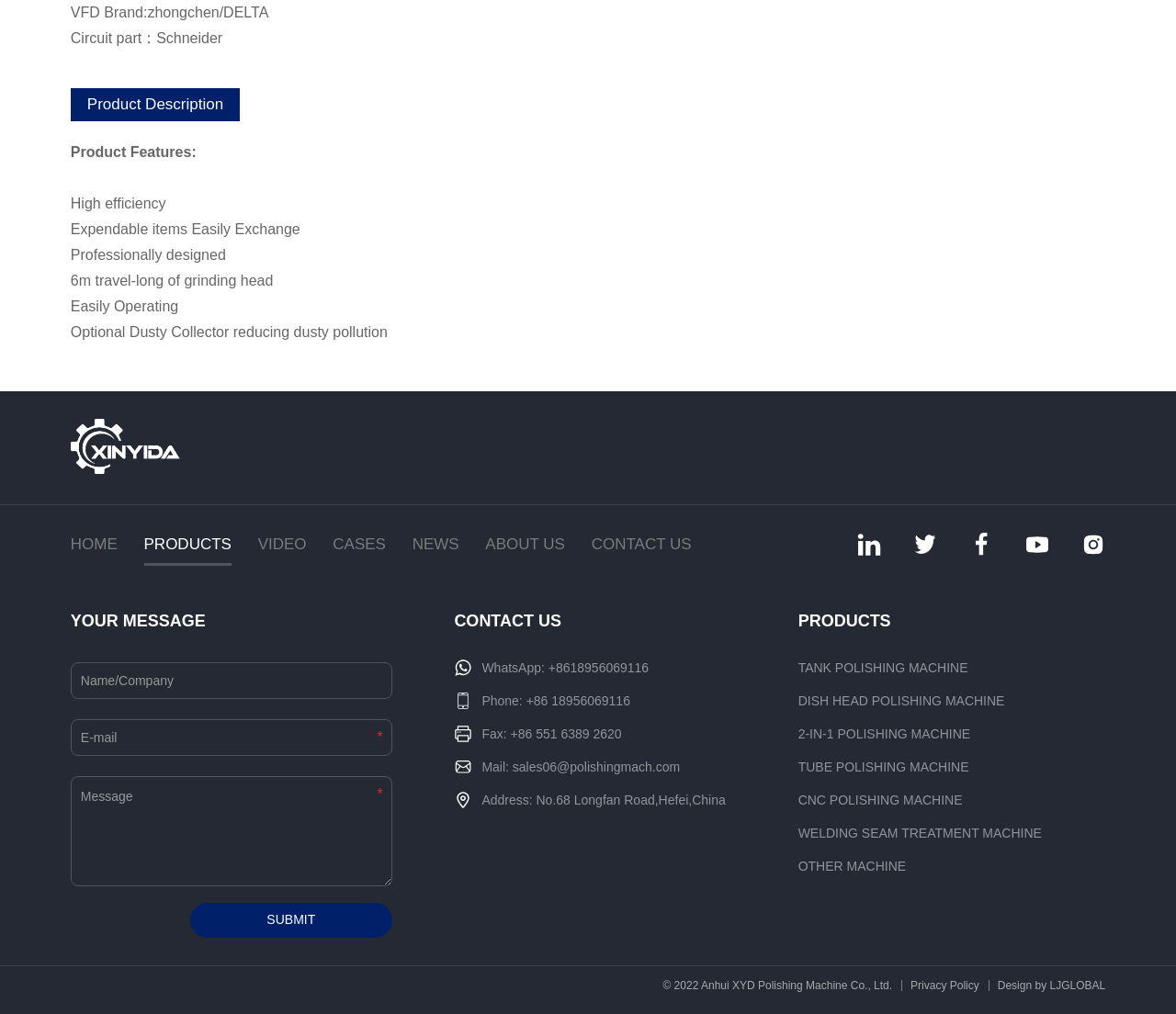Use a single word or phrase to answer the question:
What is the company name mentioned in the copyright information?

Anhui XYD Polishing Machine Co., Ltd.